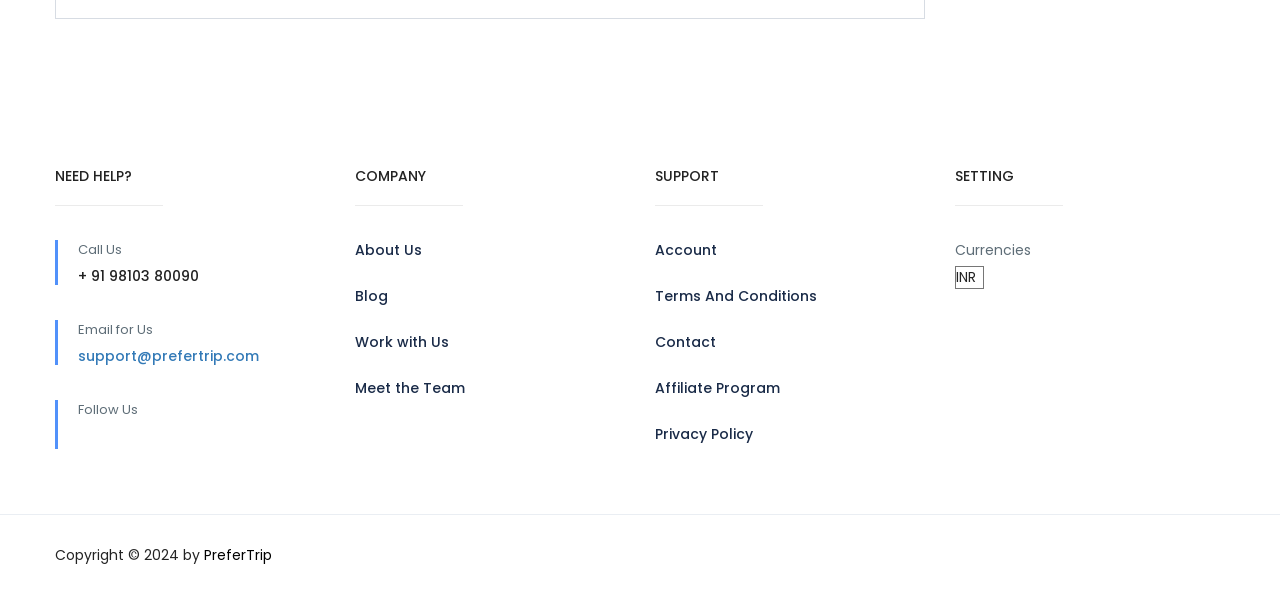What are the different sections available in the footer?
Please elaborate on the answer to the question with detailed information.

The different sections can be found in the footer section, which are separated by headings, including 'NEED HELP?', 'COMPANY', 'SUPPORT', and 'SETTING'.